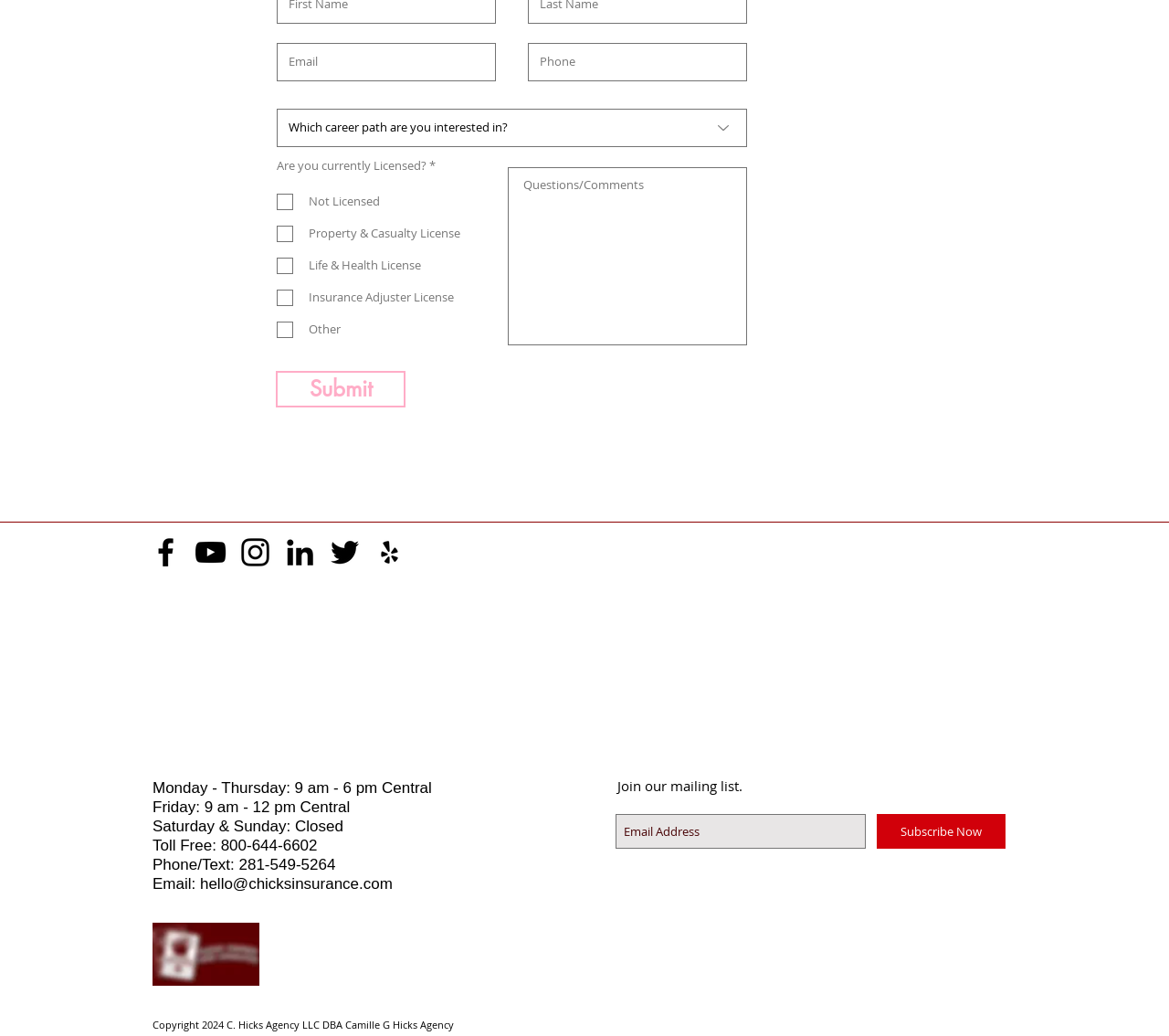What is the purpose of the 'Subscribe Now' button?
Please use the image to provide an in-depth answer to the question.

The 'Subscribe Now' button is located next to an input field for email address and a static text 'Join our mailing list.' This suggests that the purpose of the button is to subscribe to the company's mailing list.